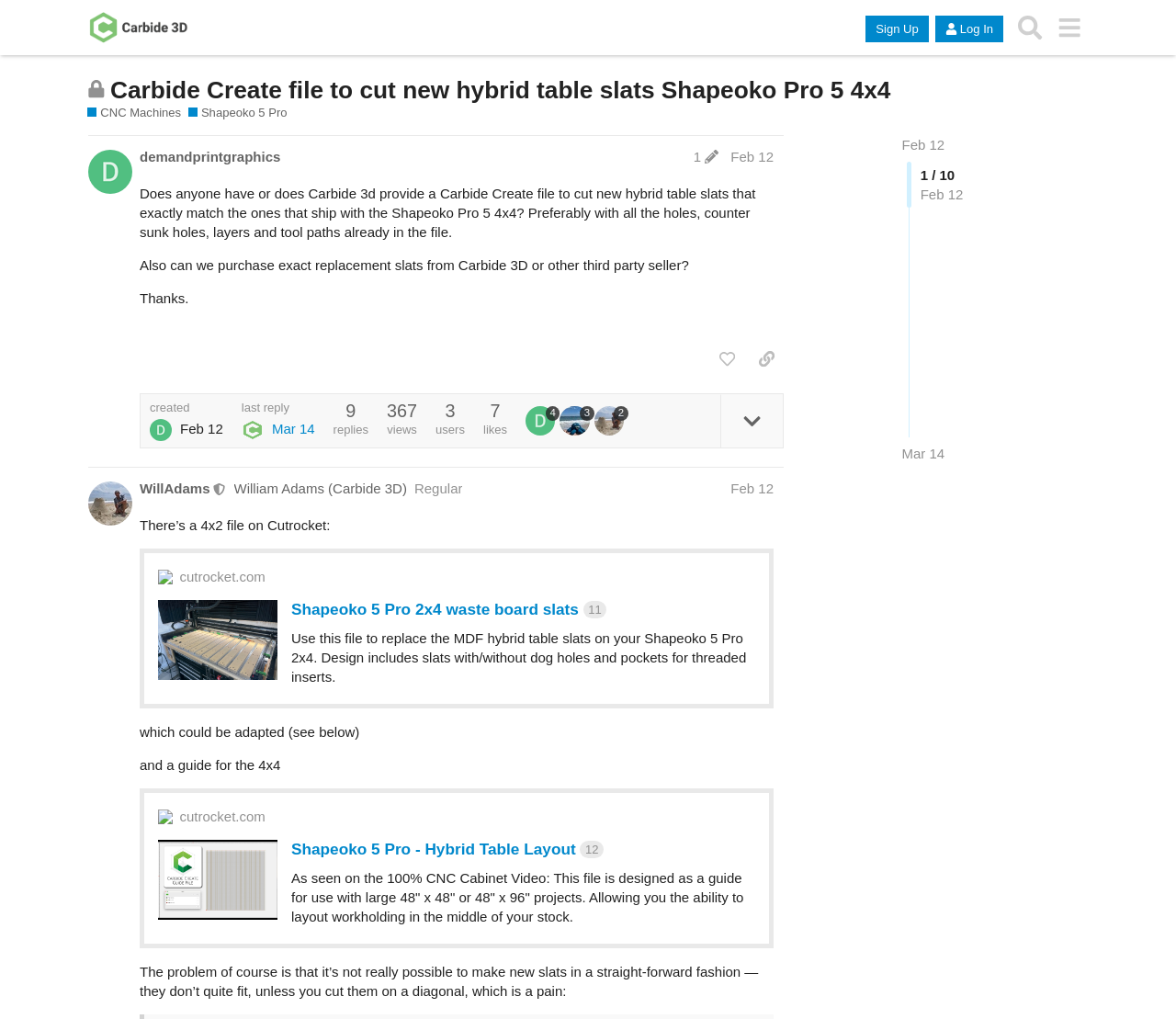What is the date of the last reply in this discussion?
Look at the screenshot and give a one-word or phrase answer.

Mar 14